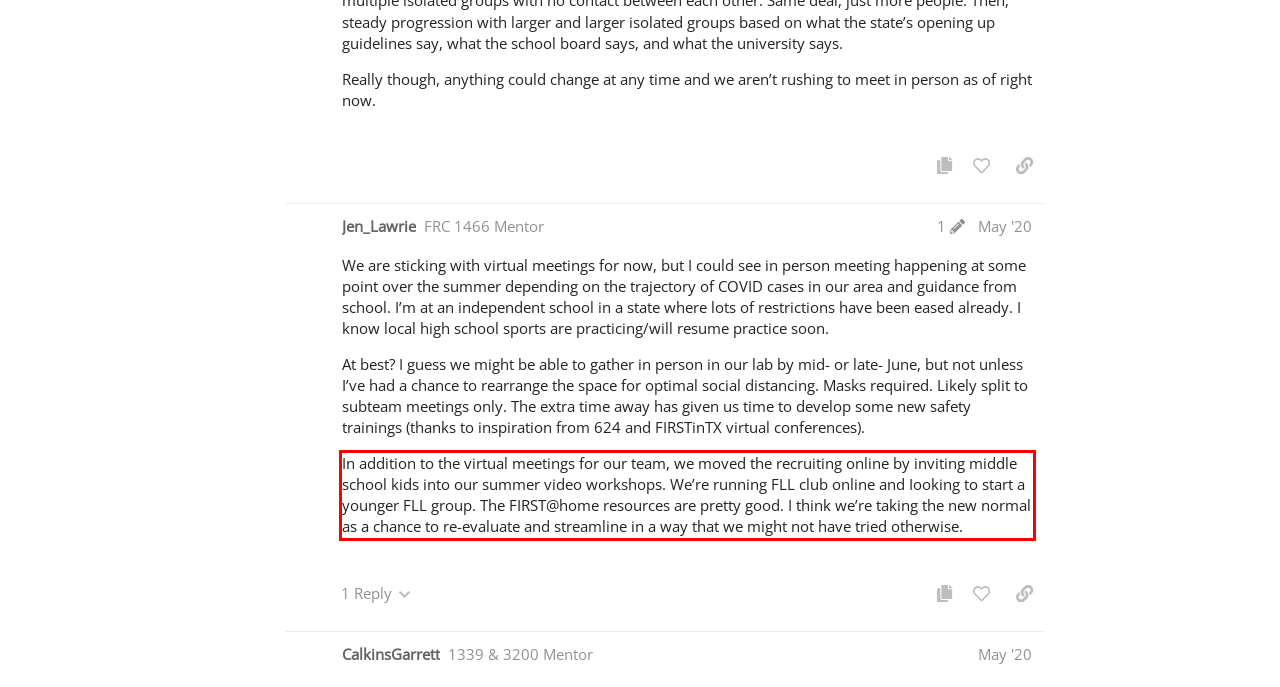Given the screenshot of the webpage, identify the red bounding box, and recognize the text content inside that red bounding box.

In addition to the virtual meetings for our team, we moved the recruiting online by inviting middle school kids into our summer video workshops. We’re running FLL club online and Iooking to start a younger FLL group. The FIRST@home resources are pretty good. I think we’re taking the new normal as a chance to re-evaluate and streamline in a way that we might not have tried otherwise.